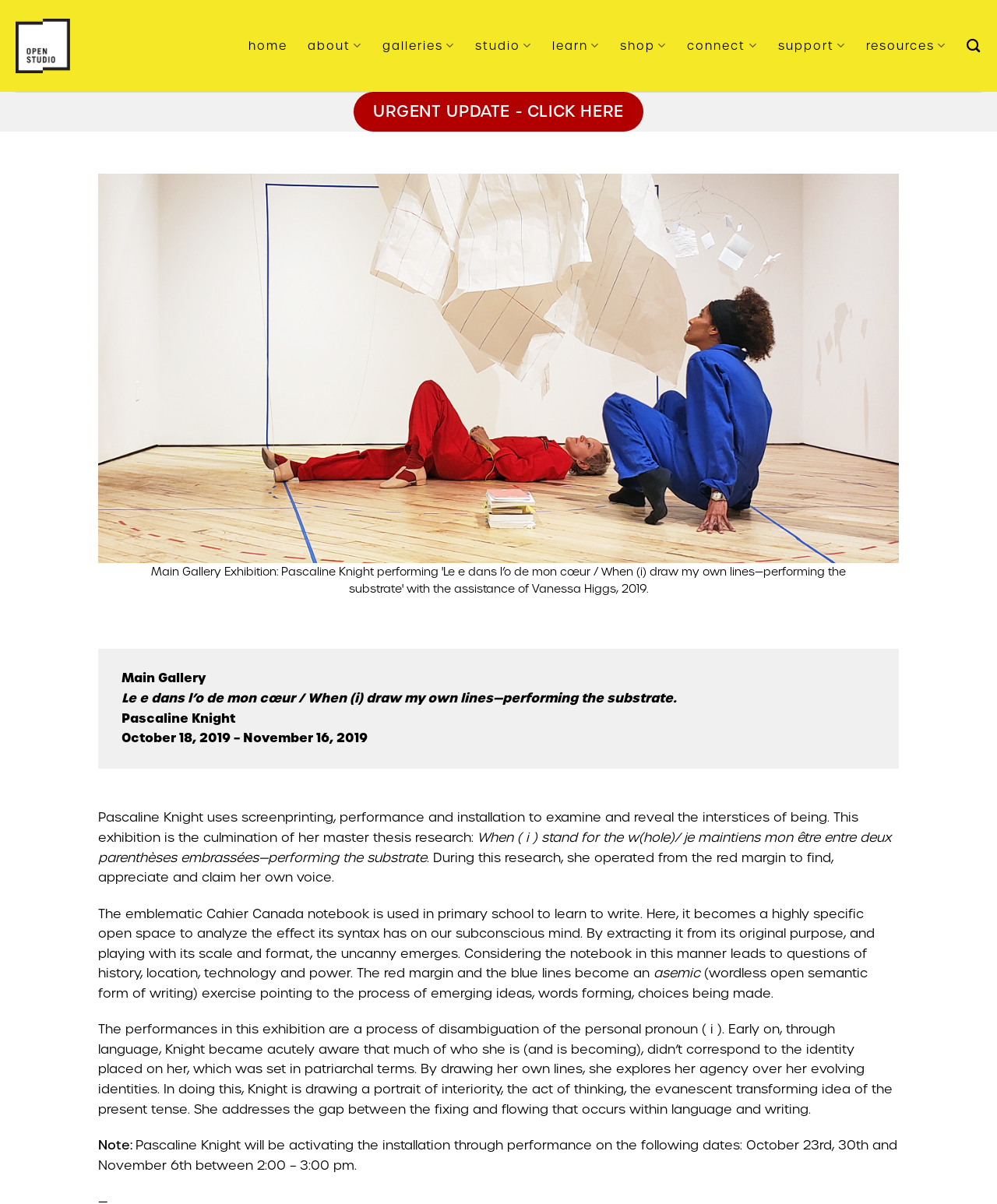Answer this question using a single word or a brief phrase:
What is the purpose of the red margin in the notebook?

To analyze the effect on subconscious mind